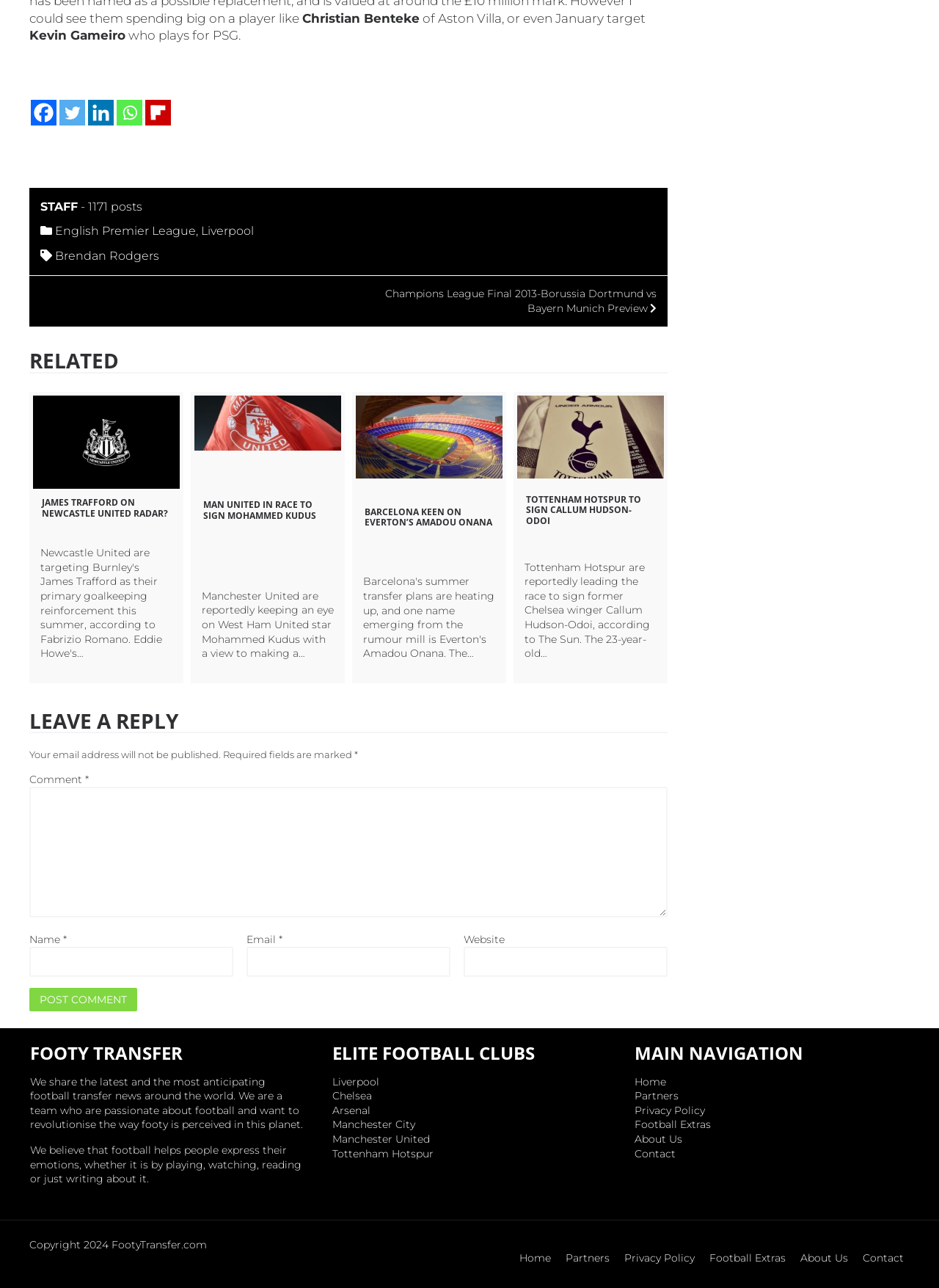What is the name of the football player mentioned in the first article?
Please answer the question with as much detail and depth as you can.

The first article is located in the section with the heading 'RELATED'. The article has a link with the text 'James Trafford on Newcastle United radar?'. Therefore, the name of the football player mentioned in the first article is James Trafford.